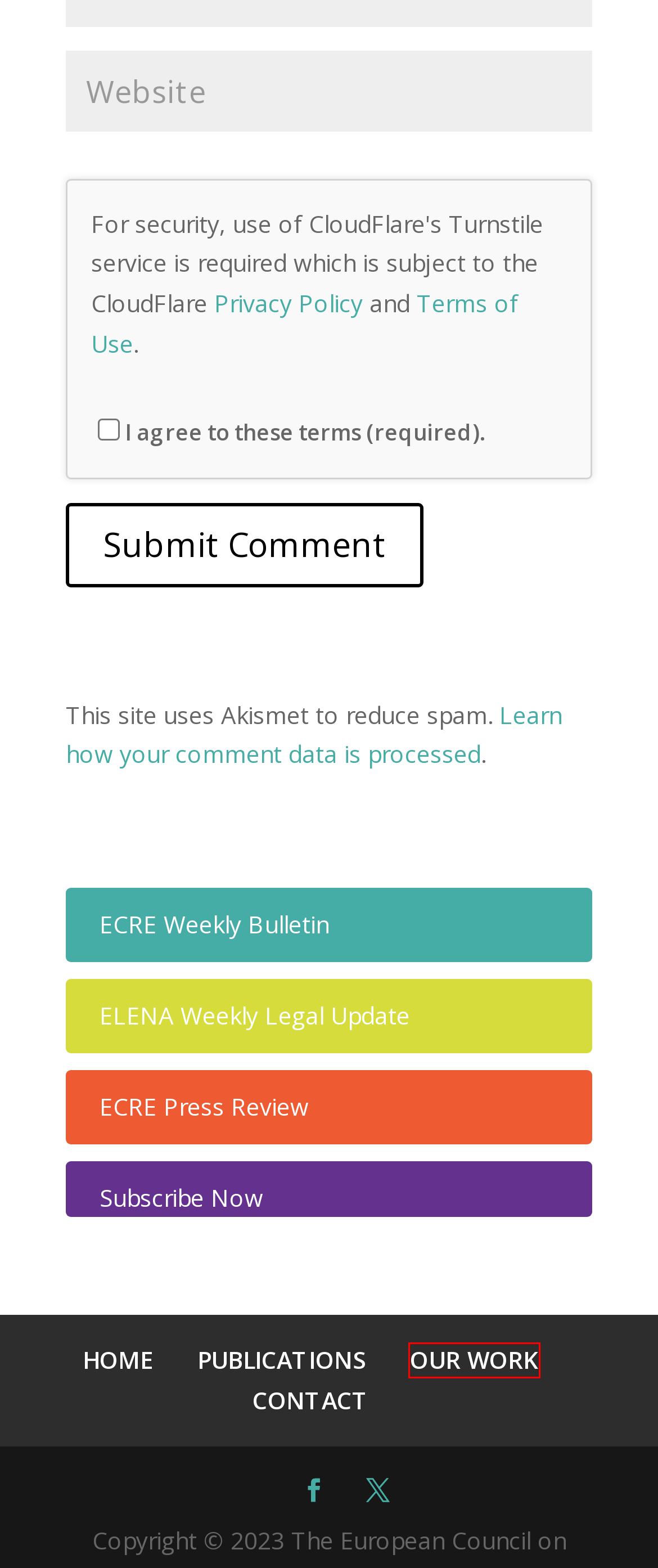Inspect the screenshot of a webpage with a red rectangle bounding box. Identify the webpage description that best corresponds to the new webpage after clicking the element inside the bounding box. Here are the candidates:
A. Contact | European Council on Refugees and Exiles (ECRE)
B. OUR WORK | European Council on Refugees and Exiles (ECRE)
C. Cloudflare's Privacy Policy | Cloudflare
D. ECRE Press Review | European Council on Refugees and Exiles (ECRE)
E. ELENA Weekly Legal Updates | European Council on Refugees and Exiles (ECRE)
F. Terms of Use | Cloudflare
G. ECRE Weekly Bulletin | European Council on Refugees and Exiles (ECRE)
H. Privacy Policy – Akismet

B